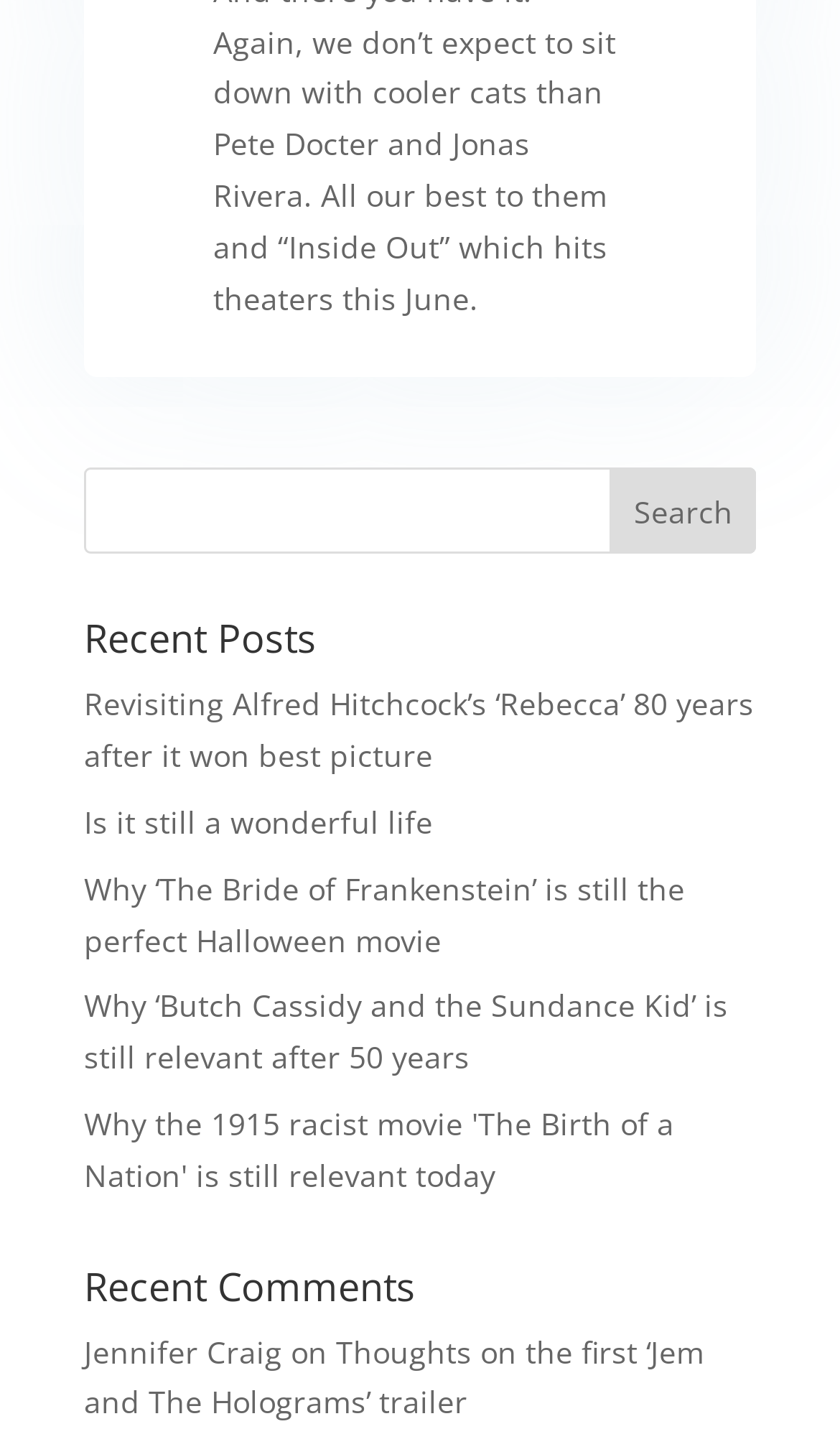What is the title of the first recent post?
Please ensure your answer is as detailed and informative as possible.

I looked at the first link under the 'Recent Posts' heading and found the title of the post.